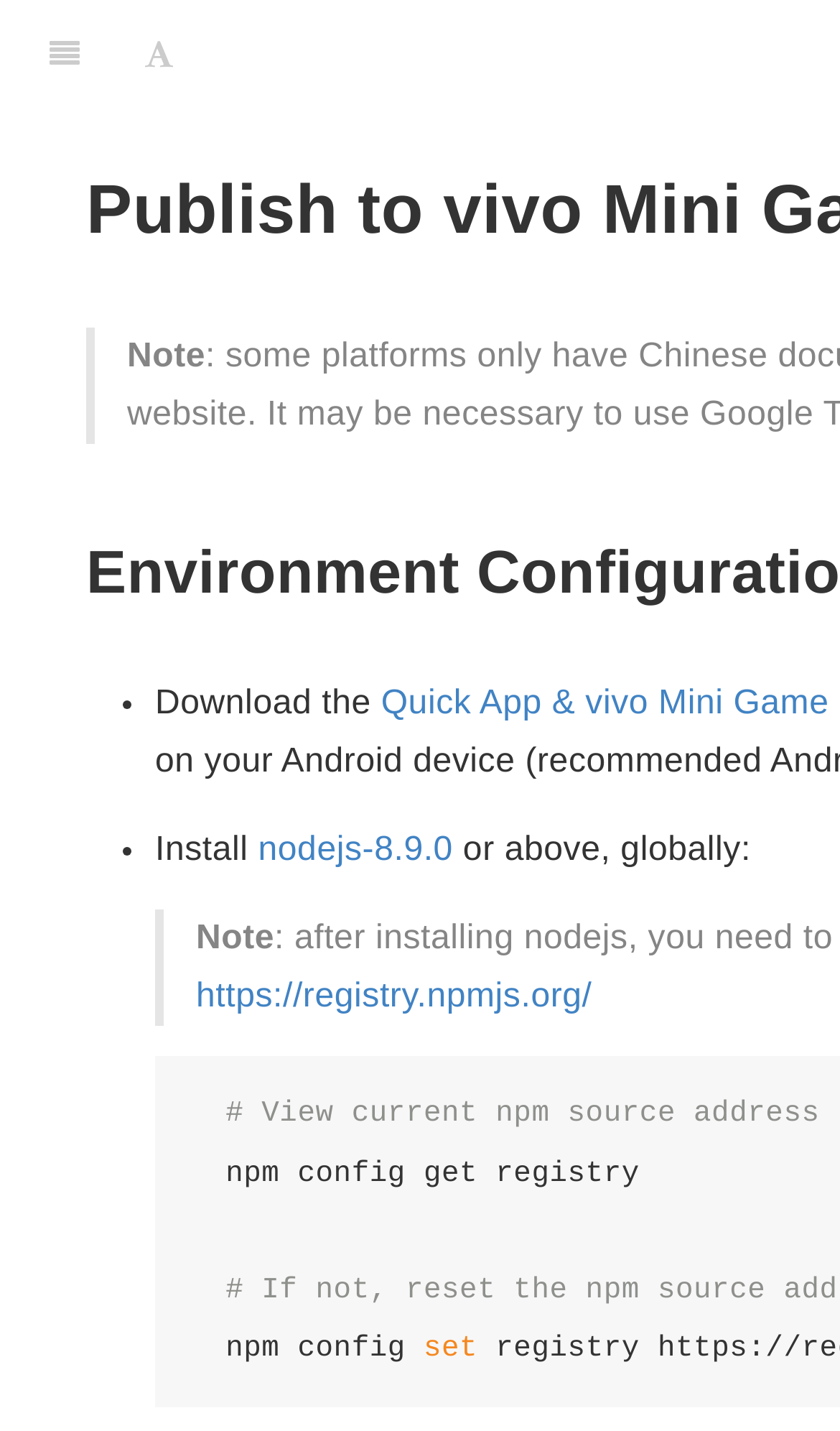Locate the bounding box coordinates of the UI element described by: "aria-label="Font Settings"". The bounding box coordinates should consist of four float numbers between 0 and 1, i.e., [left, top, right, bottom].

[0.134, 0.0, 0.245, 0.075]